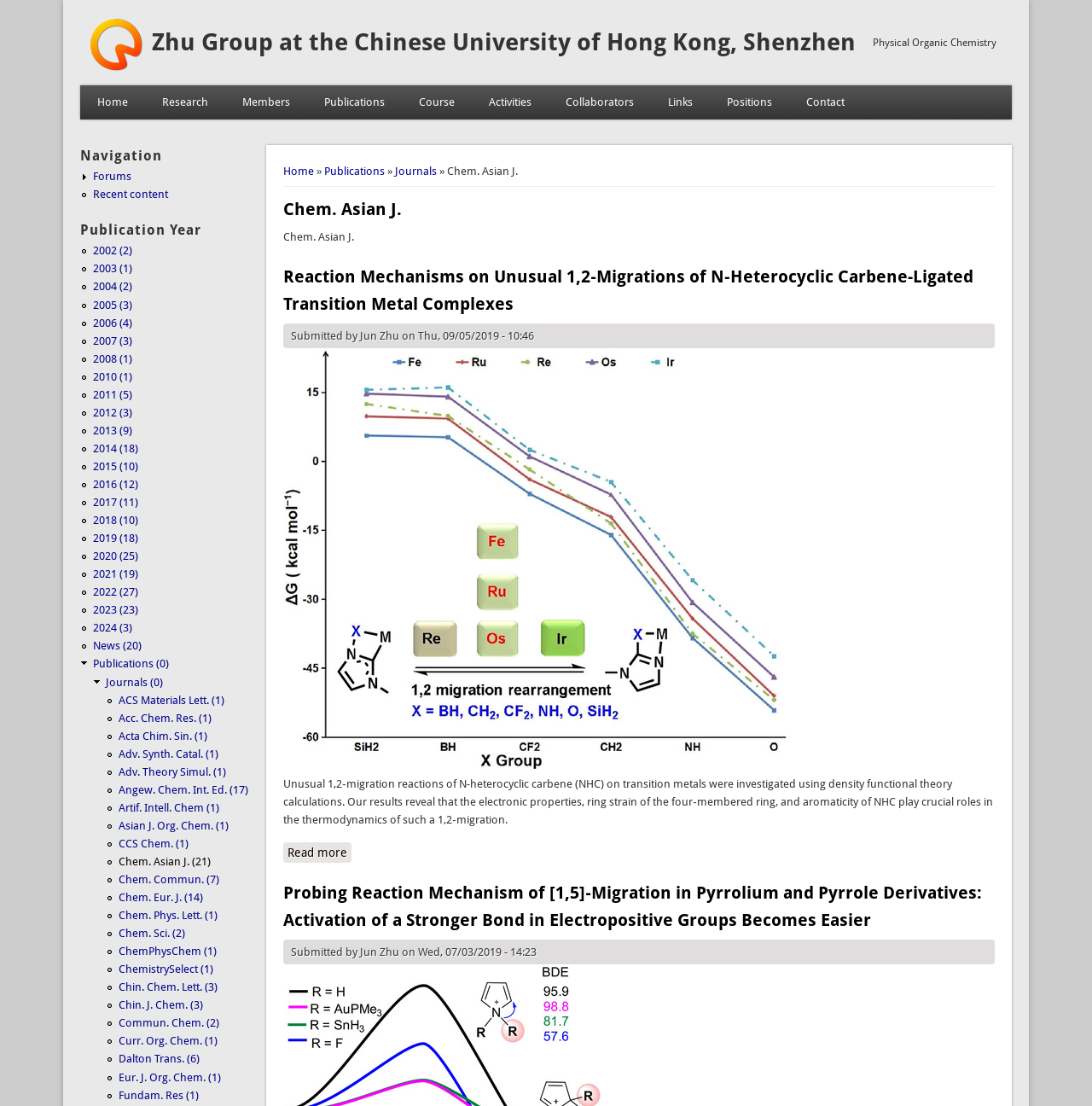Pinpoint the bounding box coordinates of the clickable area needed to execute the instruction: "Check '2002' publication year". The coordinates should be specified as four float numbers between 0 and 1, i.e., [left, top, right, bottom].

[0.085, 0.221, 0.121, 0.233]